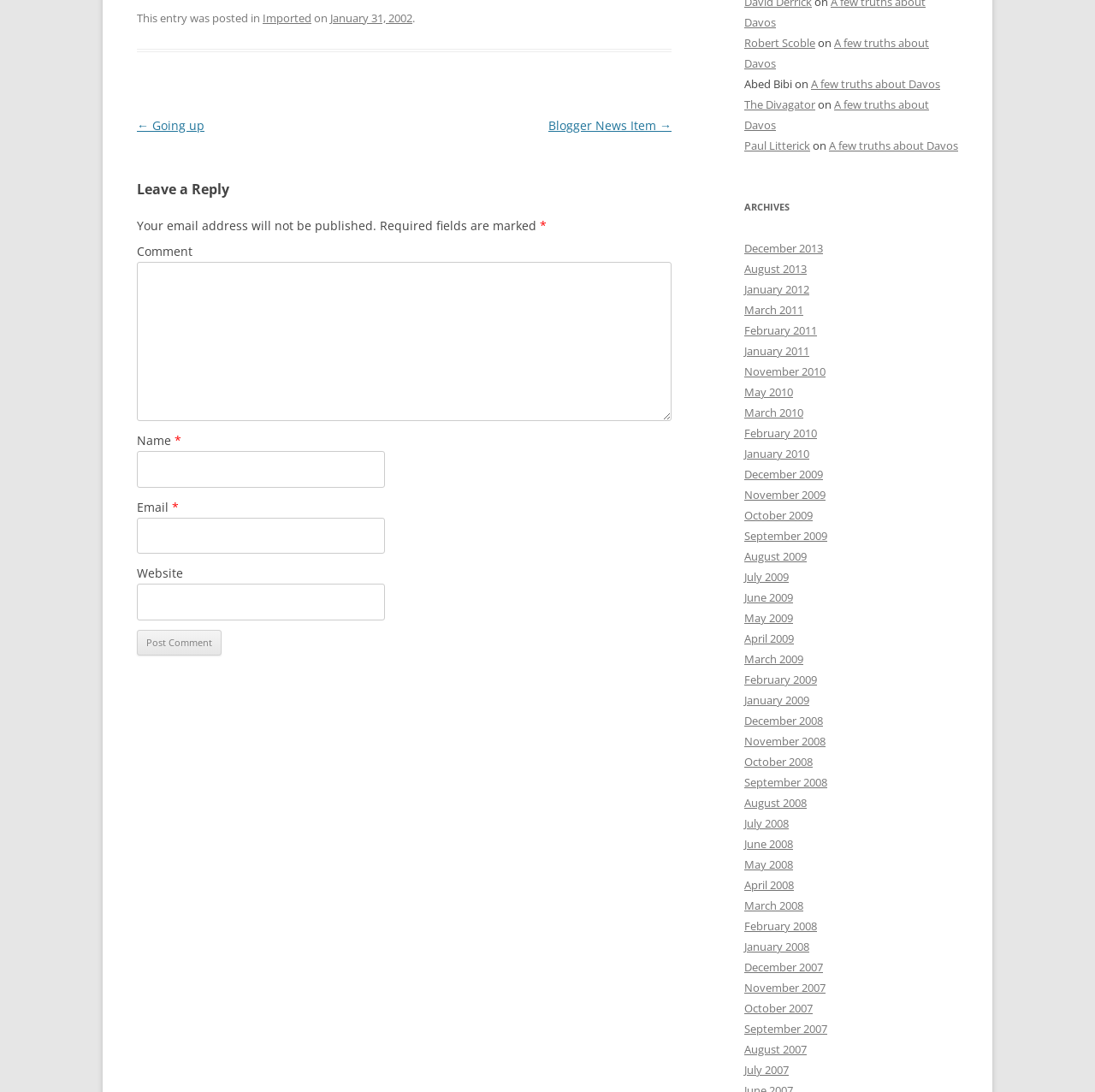Determine the bounding box coordinates for the UI element matching this description: "June 2009".

[0.68, 0.54, 0.724, 0.554]